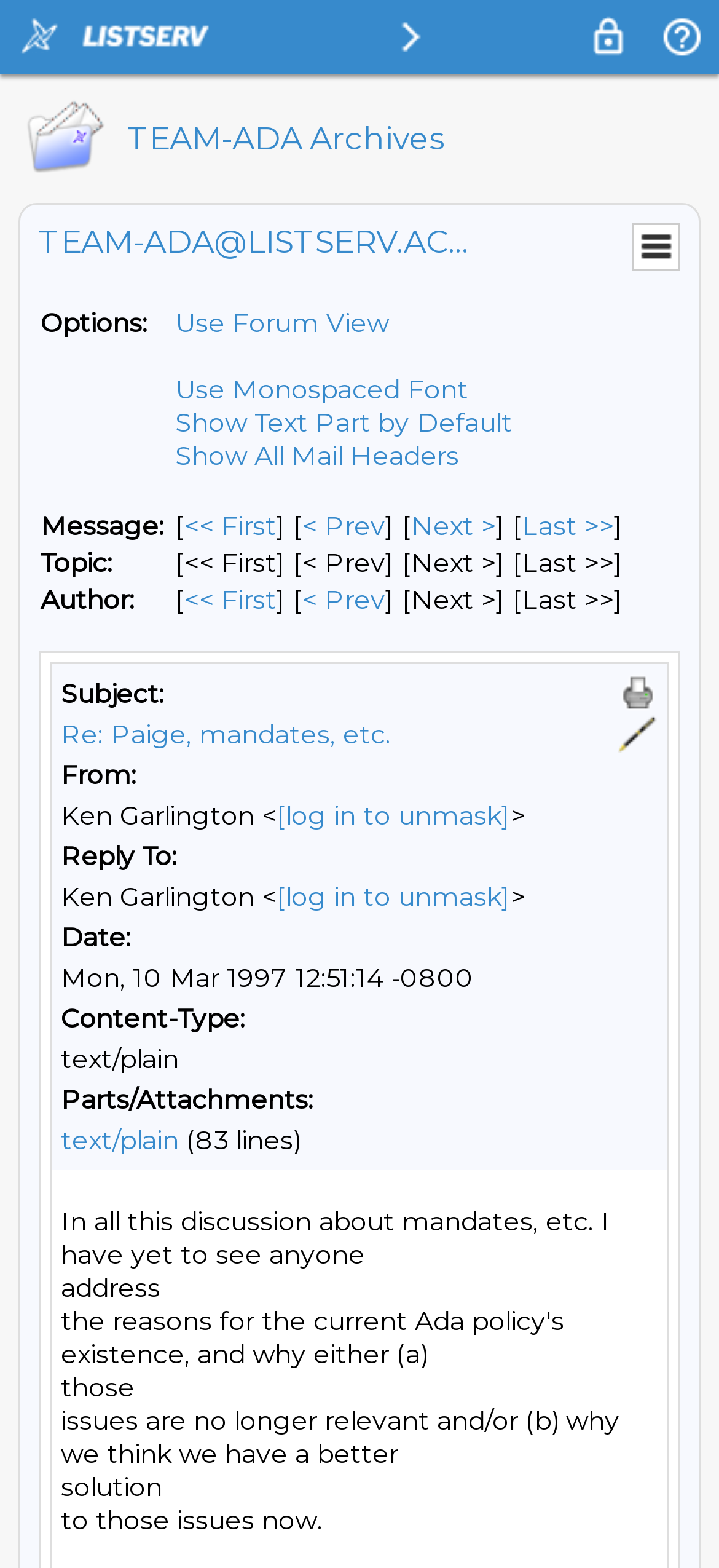Please locate the bounding box coordinates for the element that should be clicked to achieve the following instruction: "Print the current message". Ensure the coordinates are given as four float numbers between 0 and 1, i.e., [left, top, right, bottom].

[0.859, 0.429, 0.915, 0.455]